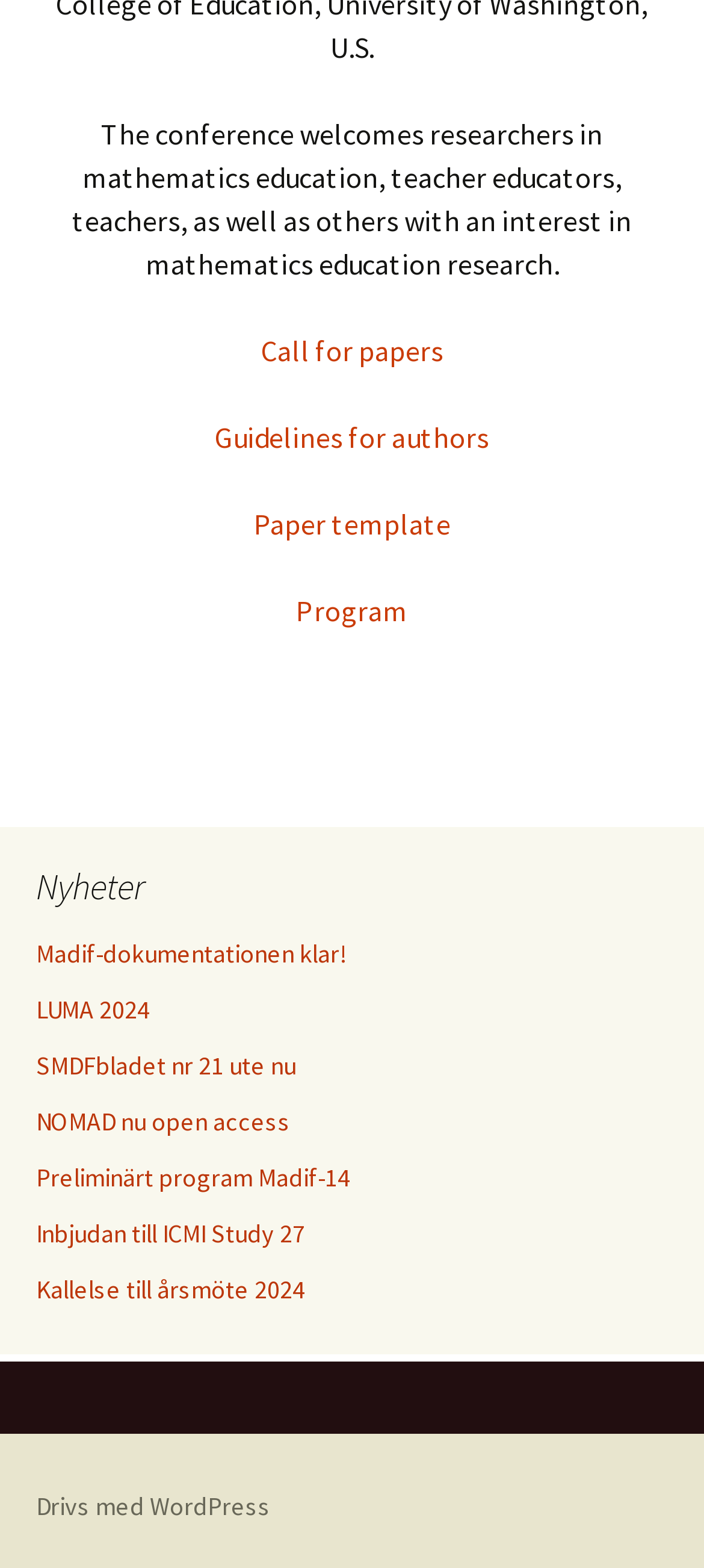Pinpoint the bounding box coordinates for the area that should be clicked to perform the following instruction: "View call for papers".

[0.371, 0.212, 0.629, 0.235]